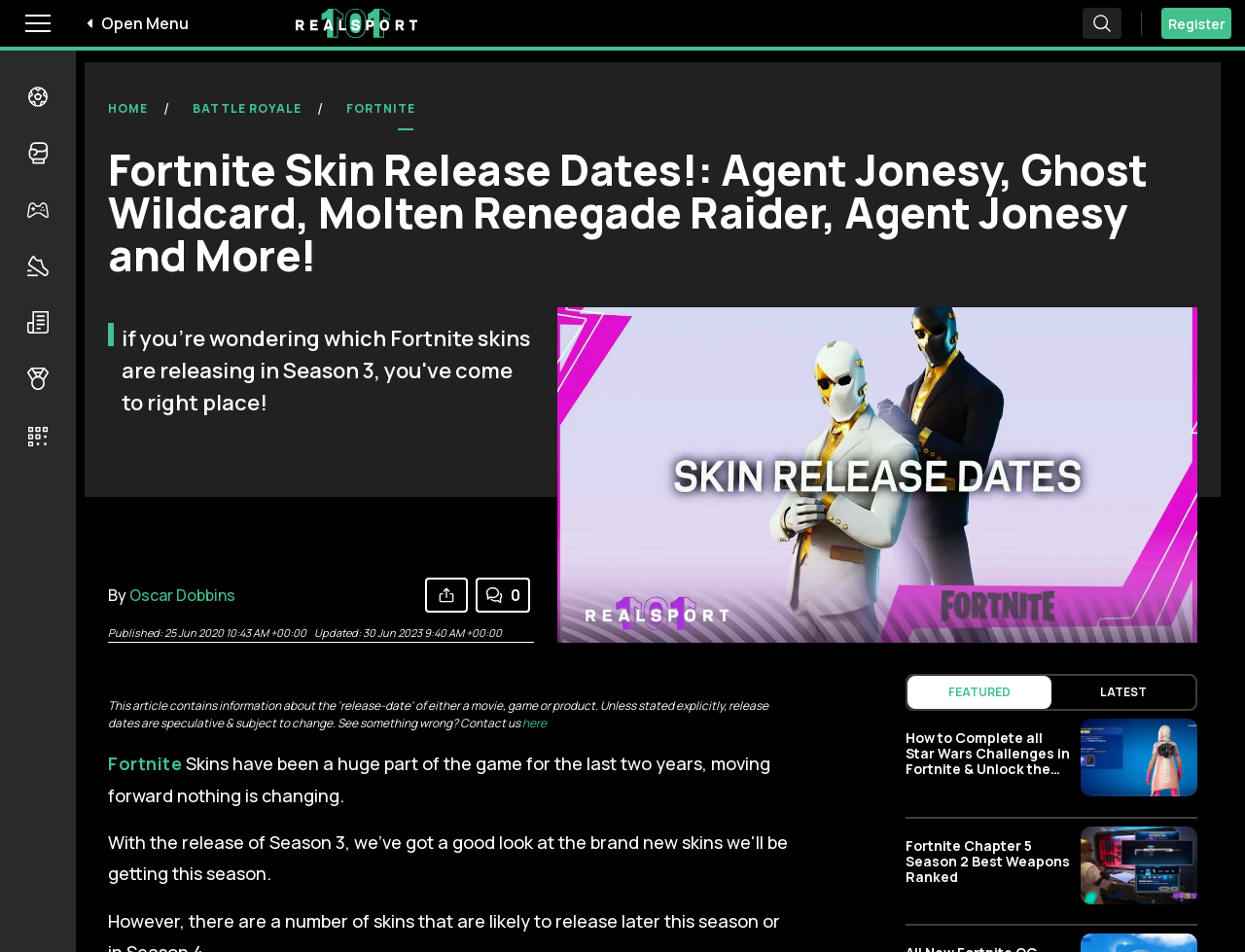Kindly determine the bounding box coordinates of the area that needs to be clicked to fulfill this instruction: "Toggle the submenu for Sport Games category".

[0.012, 0.078, 0.048, 0.129]